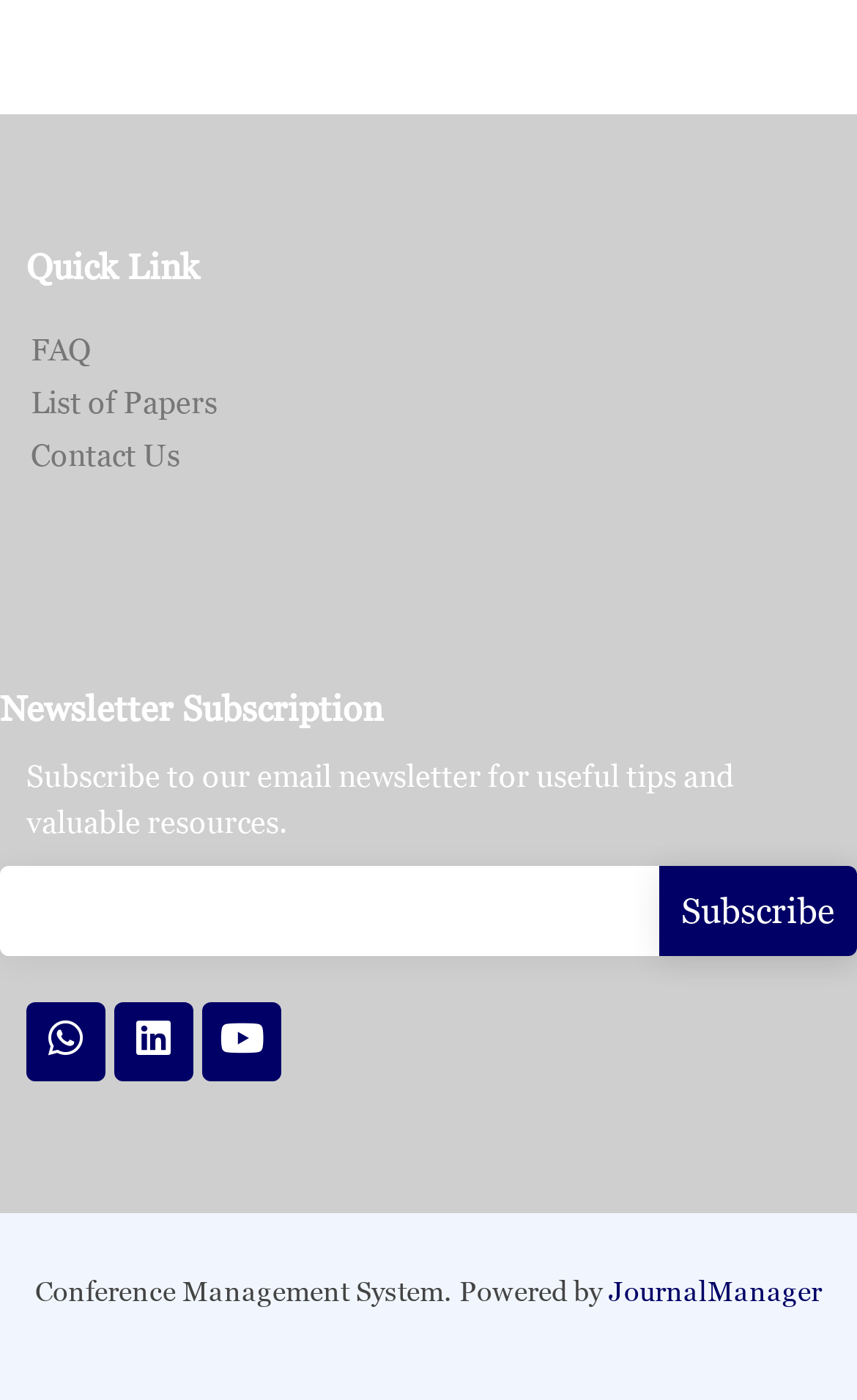Extract the bounding box coordinates for the UI element described as: "title="Linkedin"".

[0.133, 0.715, 0.226, 0.772]